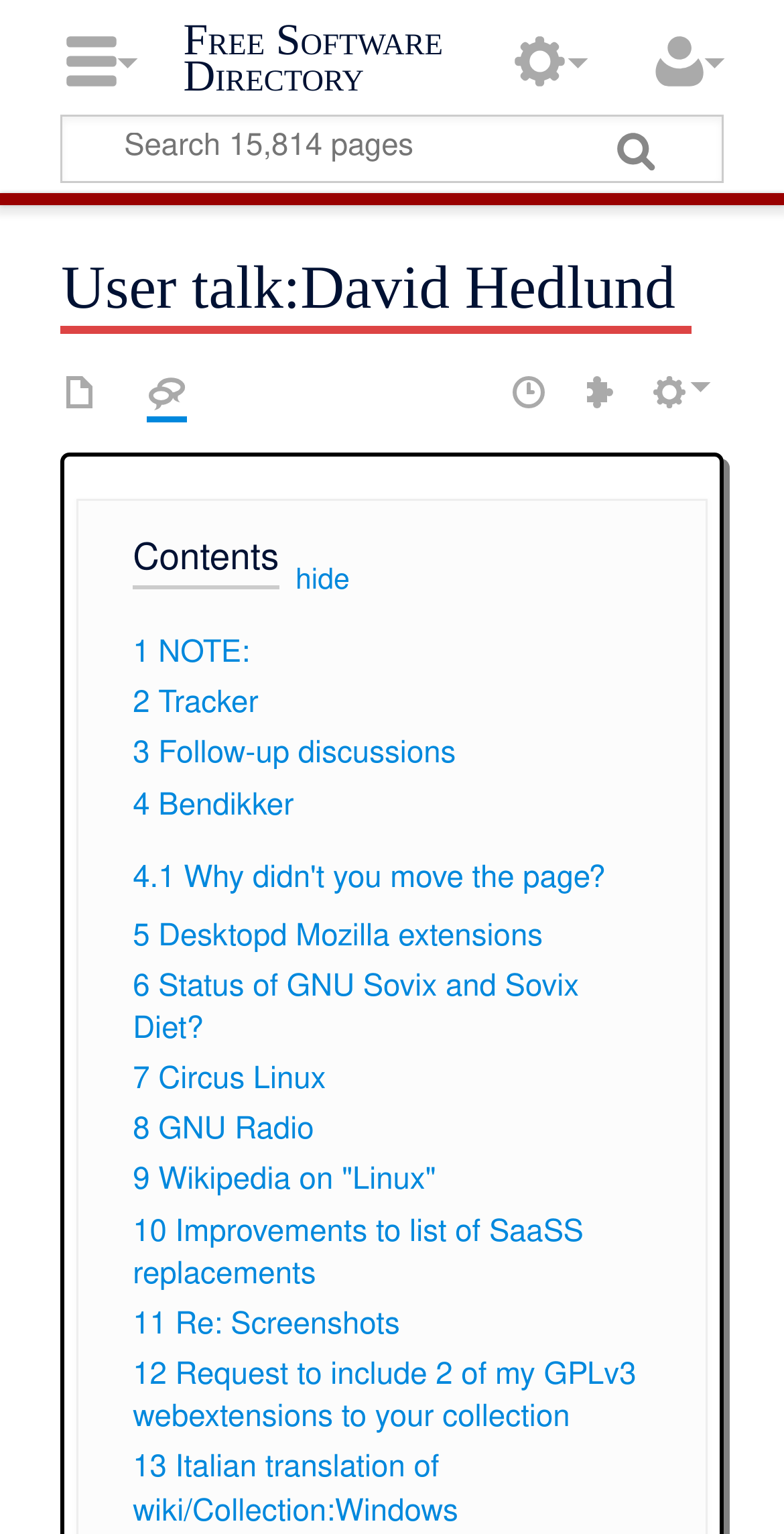Please specify the bounding box coordinates for the clickable region that will help you carry out the instruction: "Check the discussion page".

[0.188, 0.243, 0.239, 0.269]